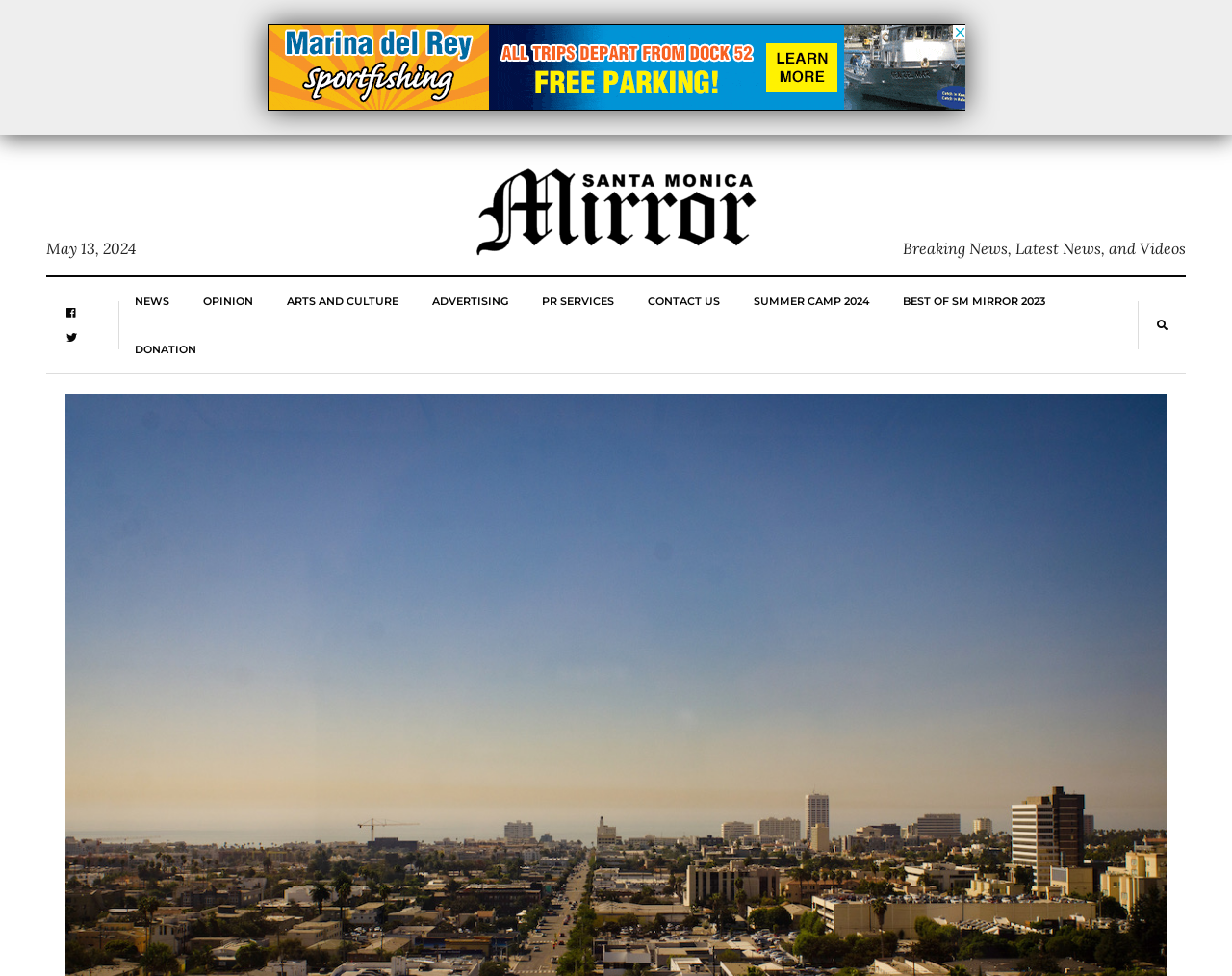Identify and provide the bounding box coordinates of the UI element described: "Best of SM Mirror 2023". The coordinates should be formatted as [left, top, right, bottom], with each number being a float between 0 and 1.

[0.733, 0.284, 0.849, 0.333]